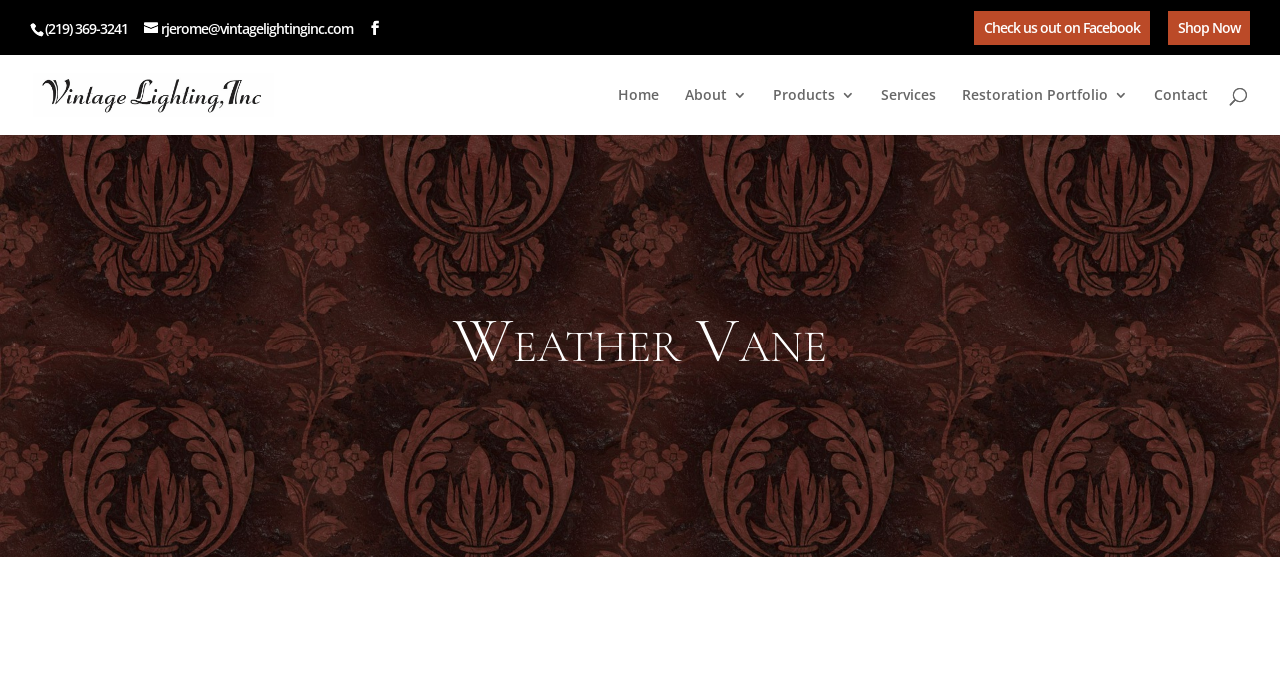Given the description "(219) 369-3241", provide the bounding box coordinates of the corresponding UI element.

[0.035, 0.027, 0.1, 0.056]